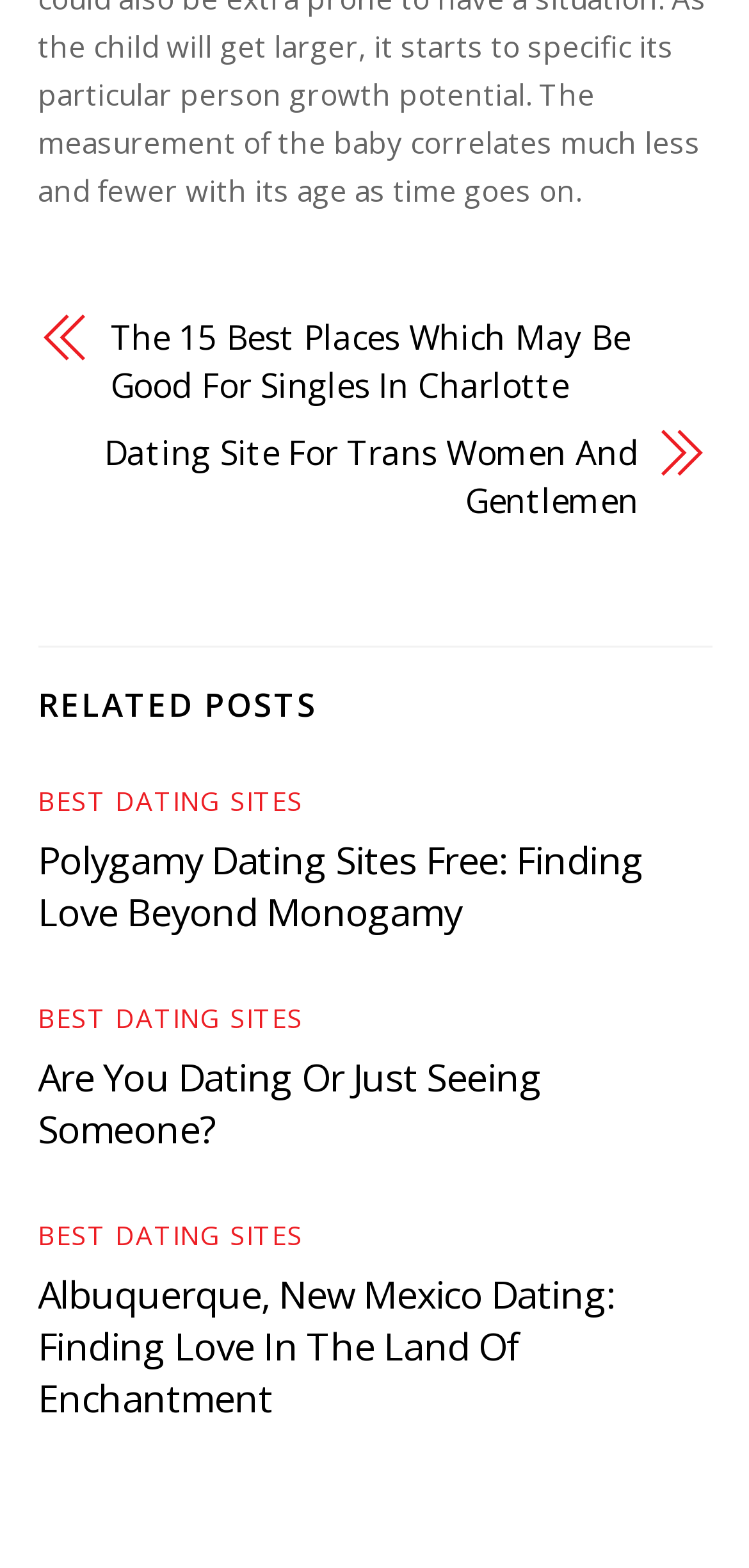Please examine the image and provide a detailed answer to the question: What is the topic of the webpage?

Based on the links and headings on the webpage, it appears to be related to dating, with topics such as polygamy dating sites, finding love in Albuquerque, and understanding the difference between dating and seeing someone.